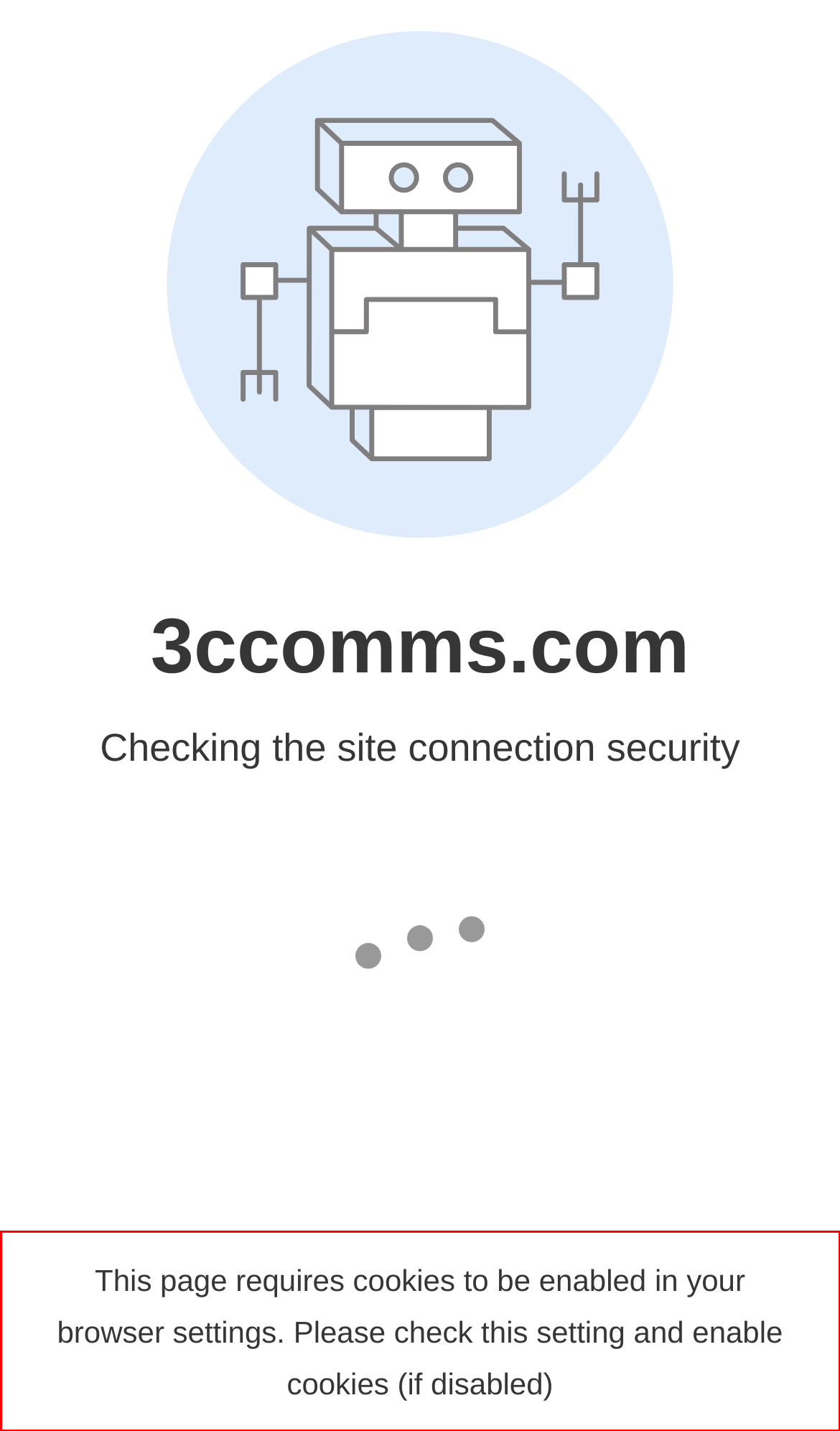There is a UI element on the webpage screenshot marked by a red bounding box. Extract and generate the text content from within this red box.

This page requires cookies to be enabled in your browser settings. Please check this setting and enable cookies (if disabled)